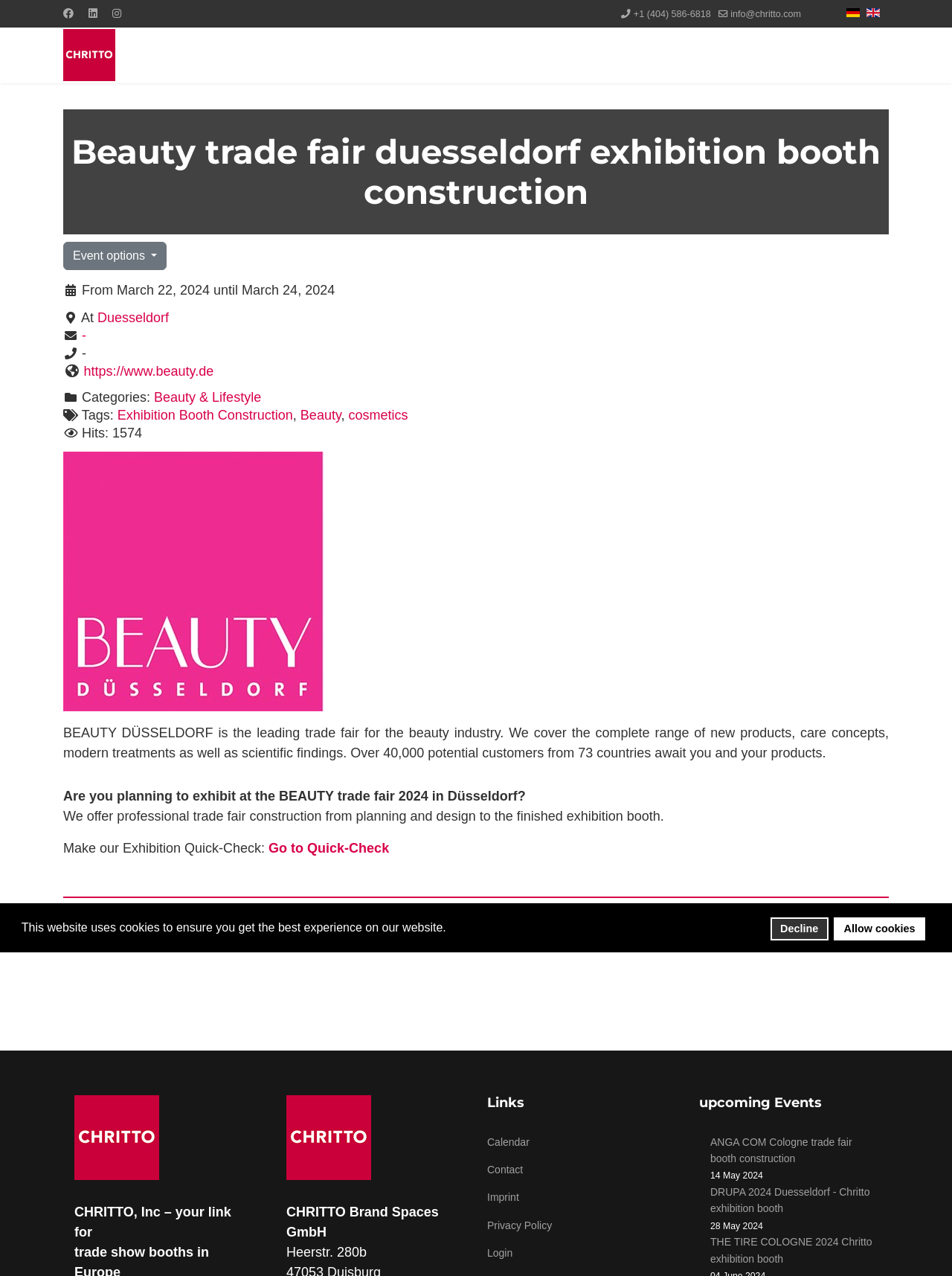What is the location of the BEAUTY trade fair?
Please answer the question with as much detail as possible using the screenshot.

I found the answer by looking at the link 'Duesseldorf' which is located next to the text 'At'.